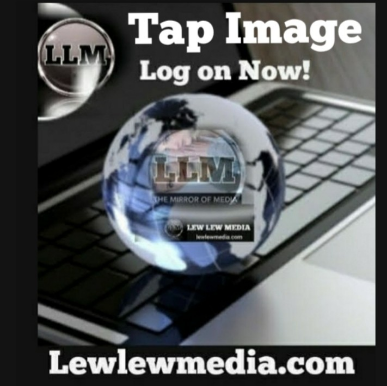Illustrate the scene in the image with a detailed description.

The image prominently features a glossy globe positioned over a laptop keyboard, symbolizing a global digital connection. The globe is adorned with the initials "LLM," representing "Lew Lew Media," which is highlighted in bold font across its surface. Above the globe, bold white text urges viewers to "Tap Image" while directly below, an additional prompt encourages them to "Log on Now!" The bottom of the image includes the web address "Lewlewmedia.com," inviting exploration of the digital platform it promotes. This engaging visual combines modern technology with a sense of urgency, enticing users to connect with an online media hub.